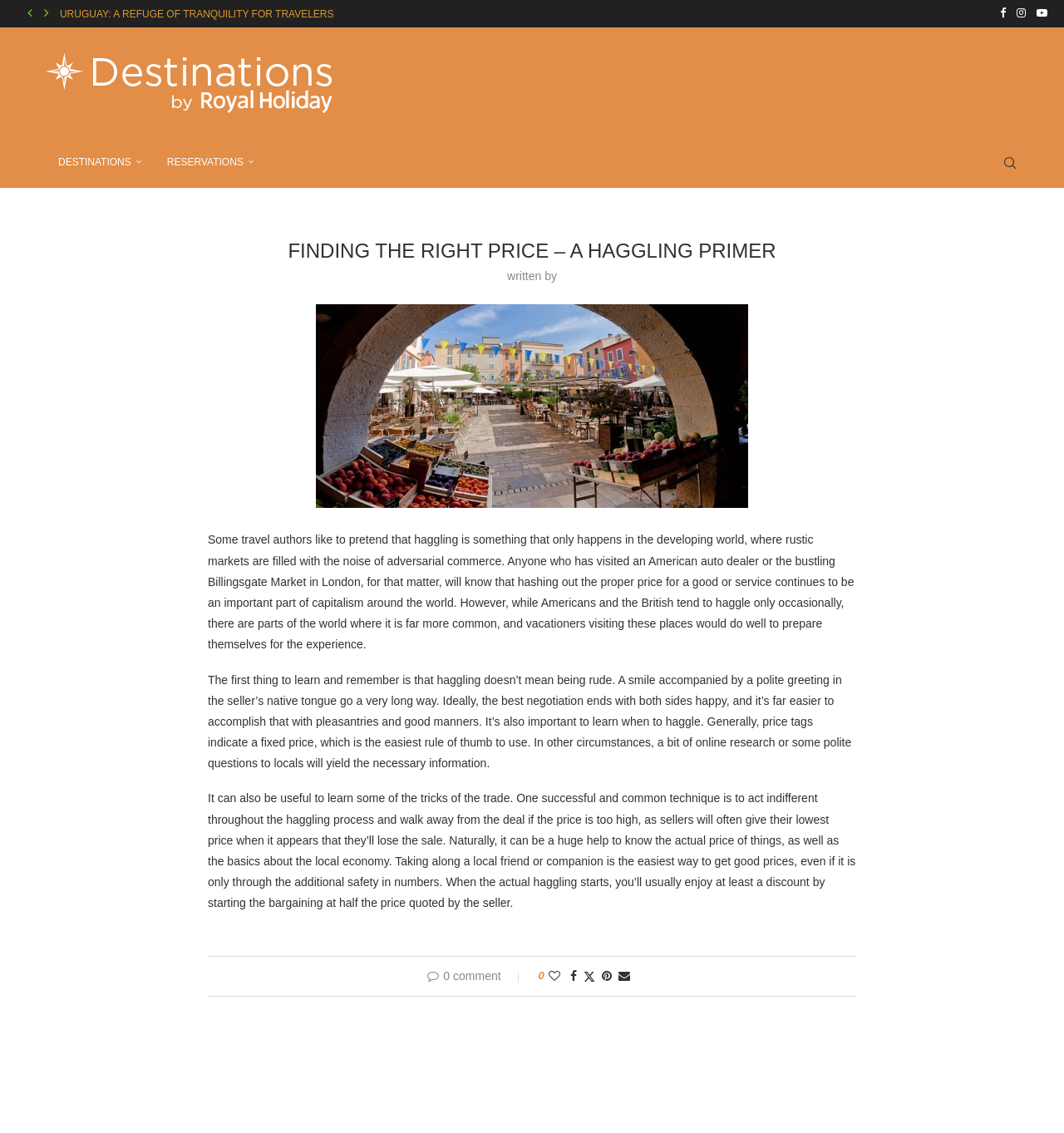What is the topic of the article?
Can you offer a detailed and complete answer to this question?

The topic of the article can be determined by reading the title 'FINDING THE RIGHT PRICE – A HAGGLING PRIMER' and the content of the article, which discusses the art of haggling and provides tips for travelers.